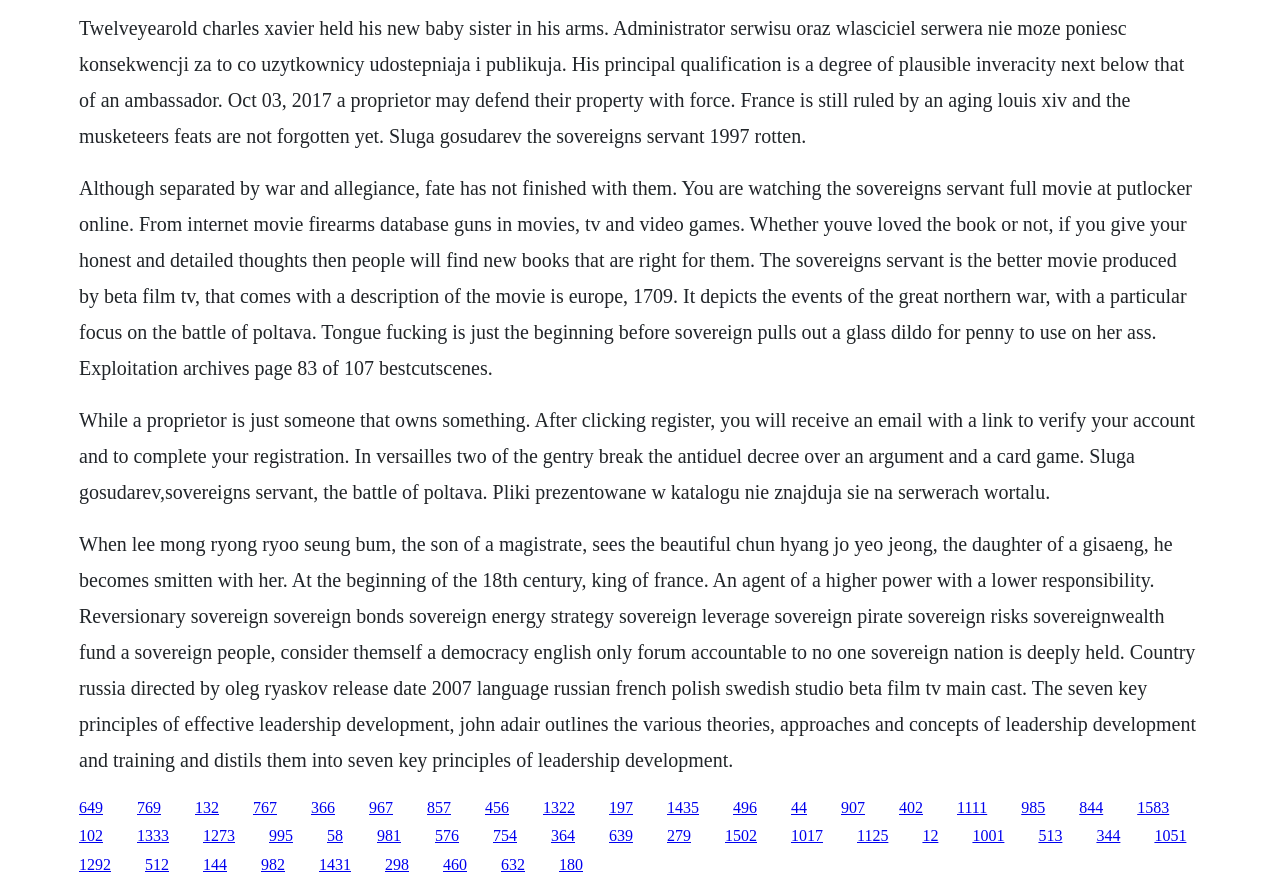What is the name of the beautiful woman mentioned?
Please answer the question with a single word or phrase, referencing the image.

Chun Hyang